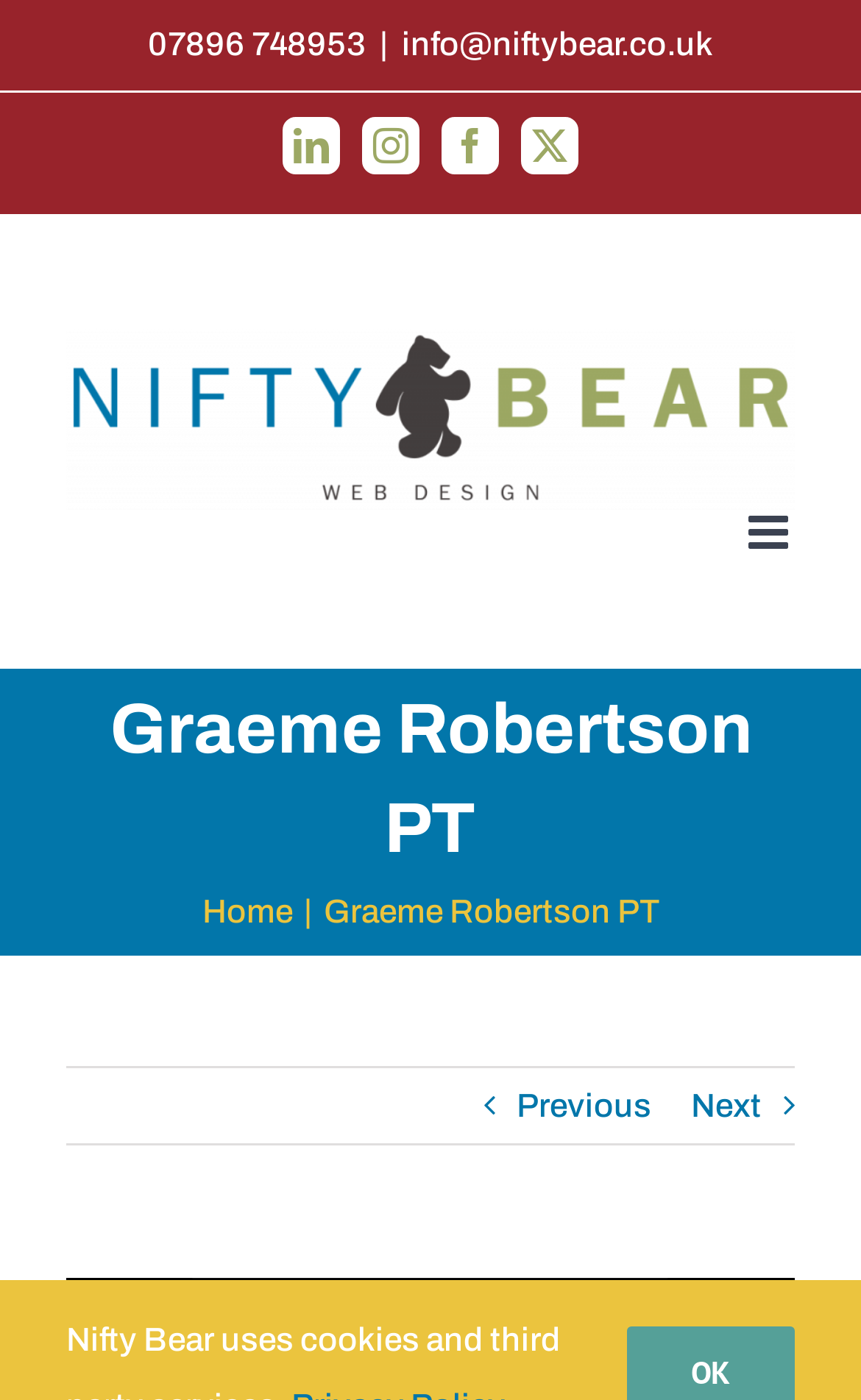Locate the bounding box of the UI element with the following description: "LinkedIn".

[0.328, 0.083, 0.395, 0.124]